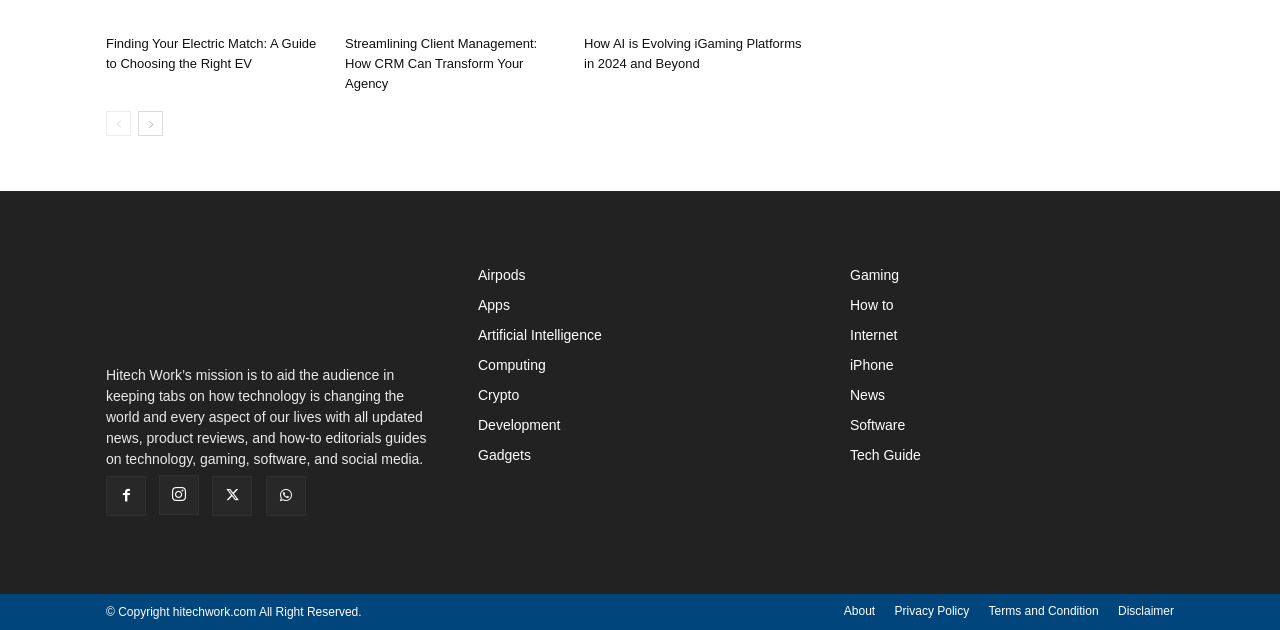Provide the bounding box coordinates of the HTML element described as: "WhatsApp". The bounding box coordinates should be four float numbers between 0 and 1, i.e., [left, top, right, bottom].

[0.208, 0.755, 0.239, 0.819]